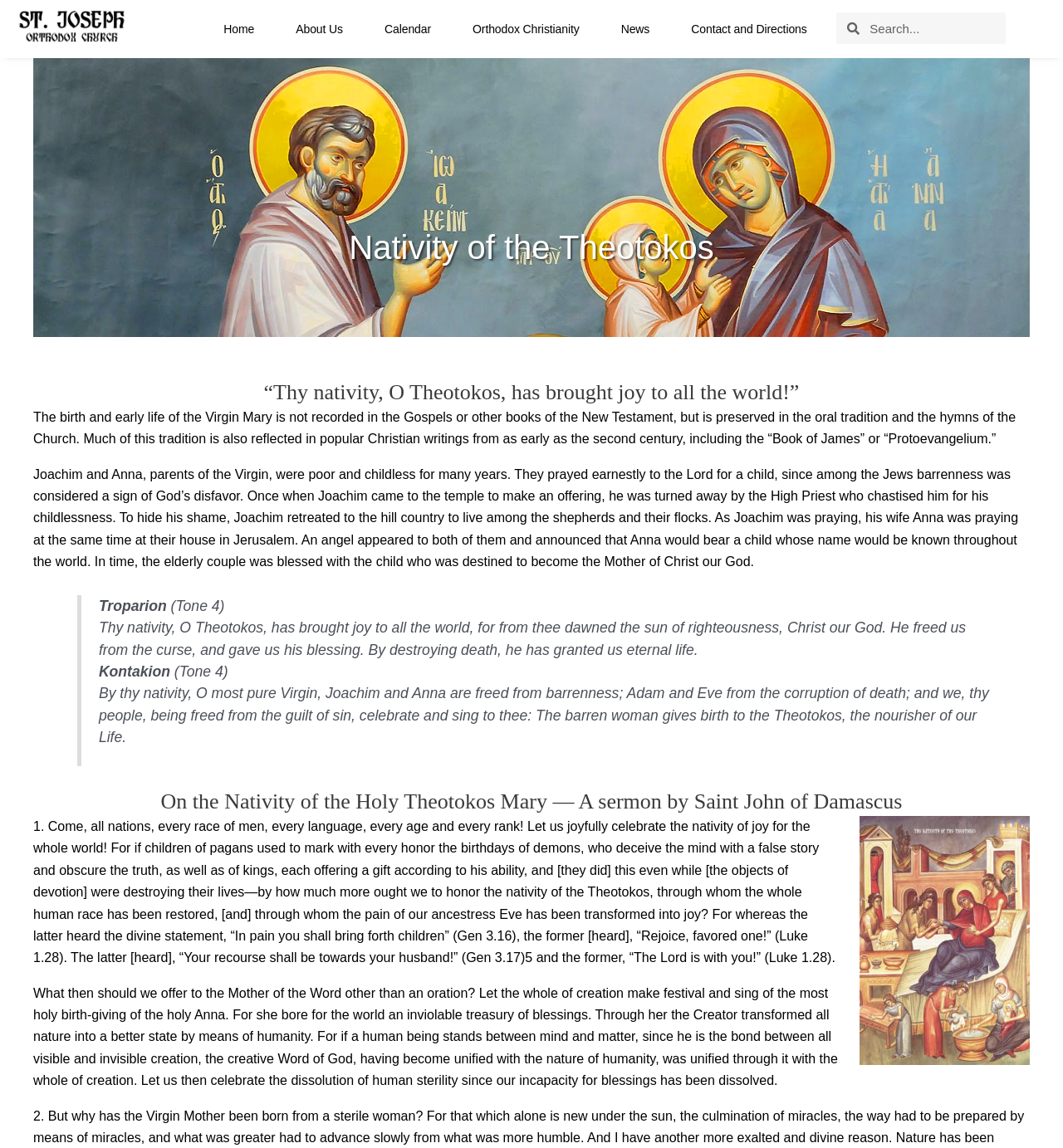Answer with a single word or phrase: 
What is the title of the hymn?

Troparion